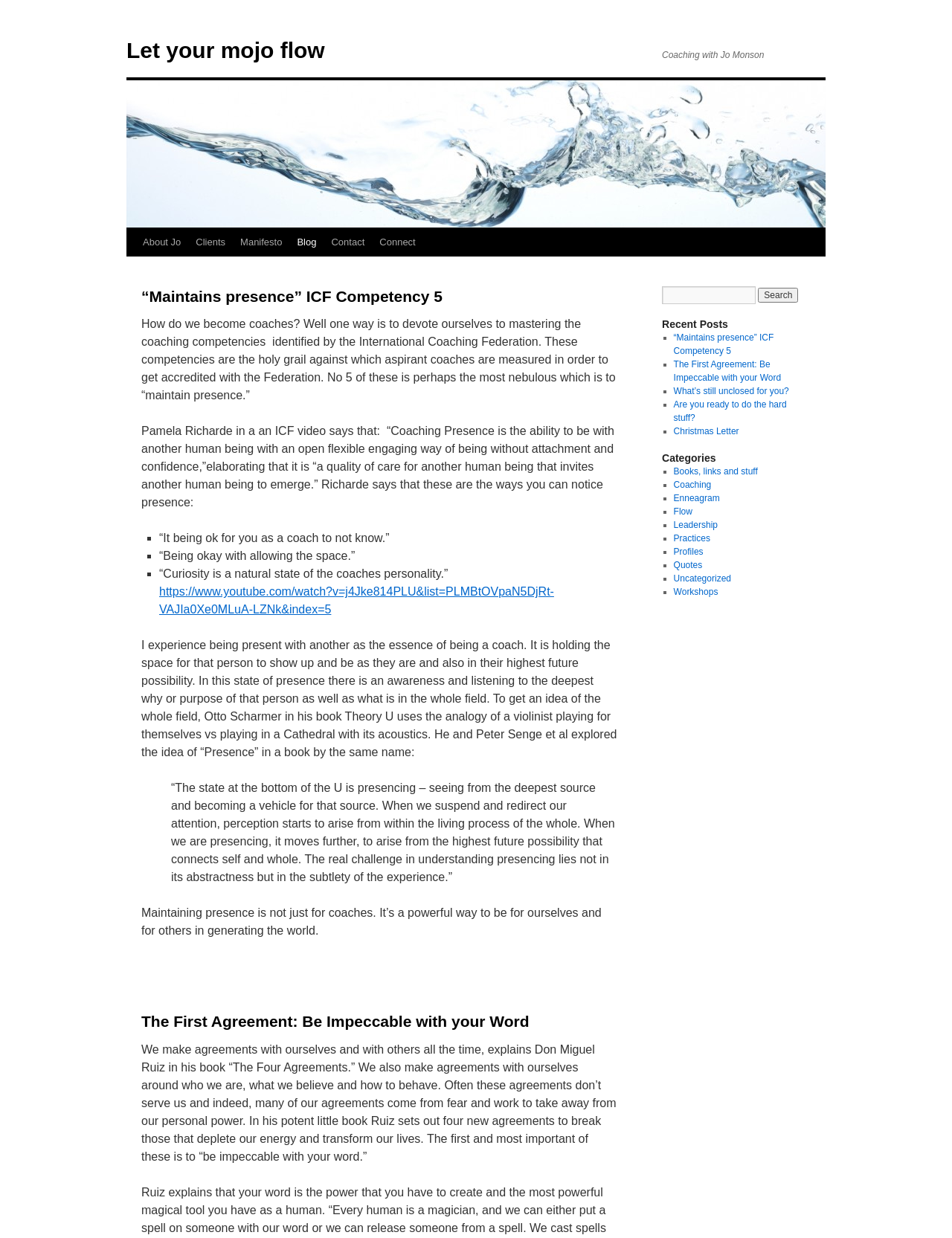Give a one-word or one-phrase response to the question:
What is the topic of the first blog post?

Maintaining presence